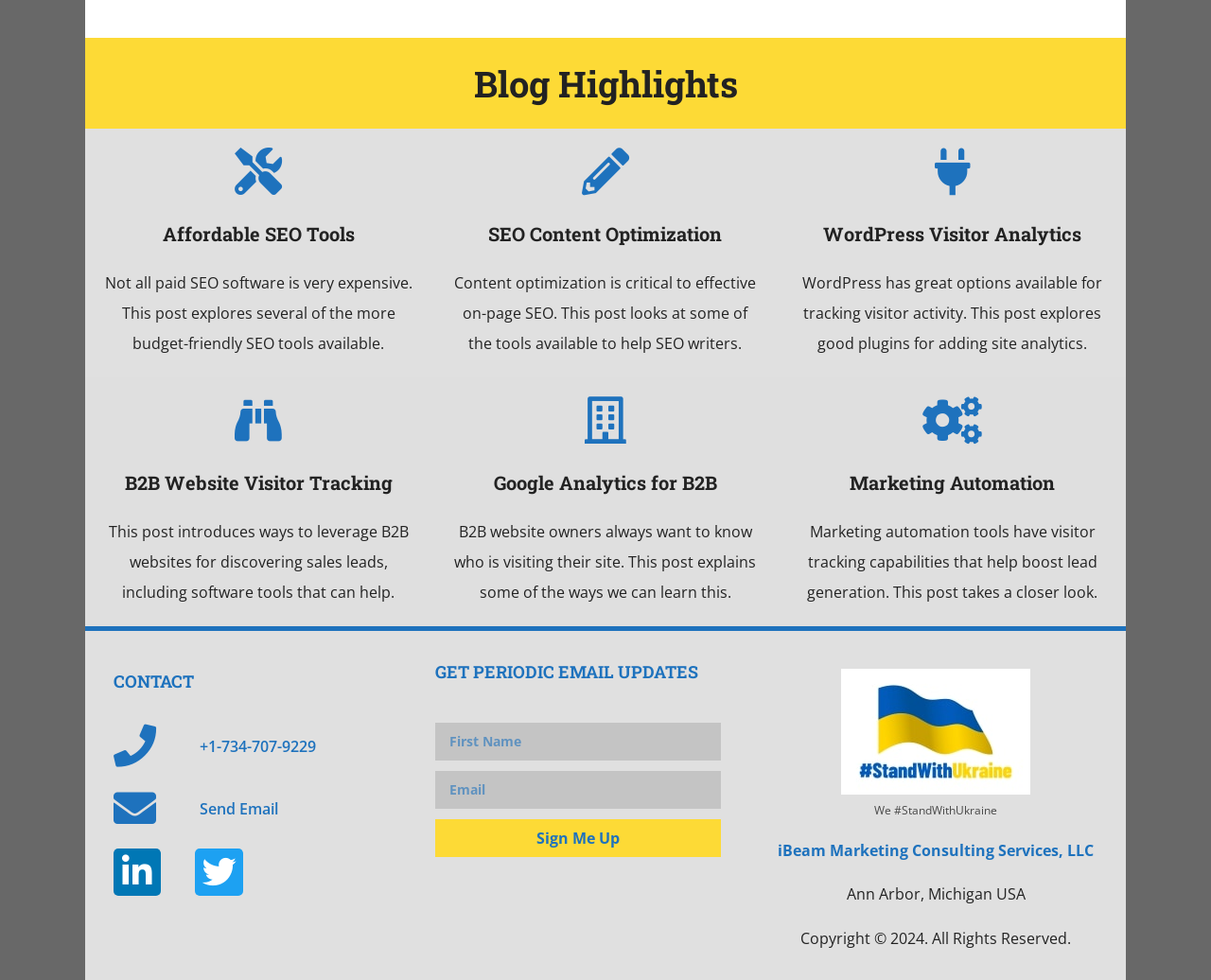Respond to the question below with a single word or phrase: What is the purpose of the 'Sign Me Up' button?

To get periodic email updates